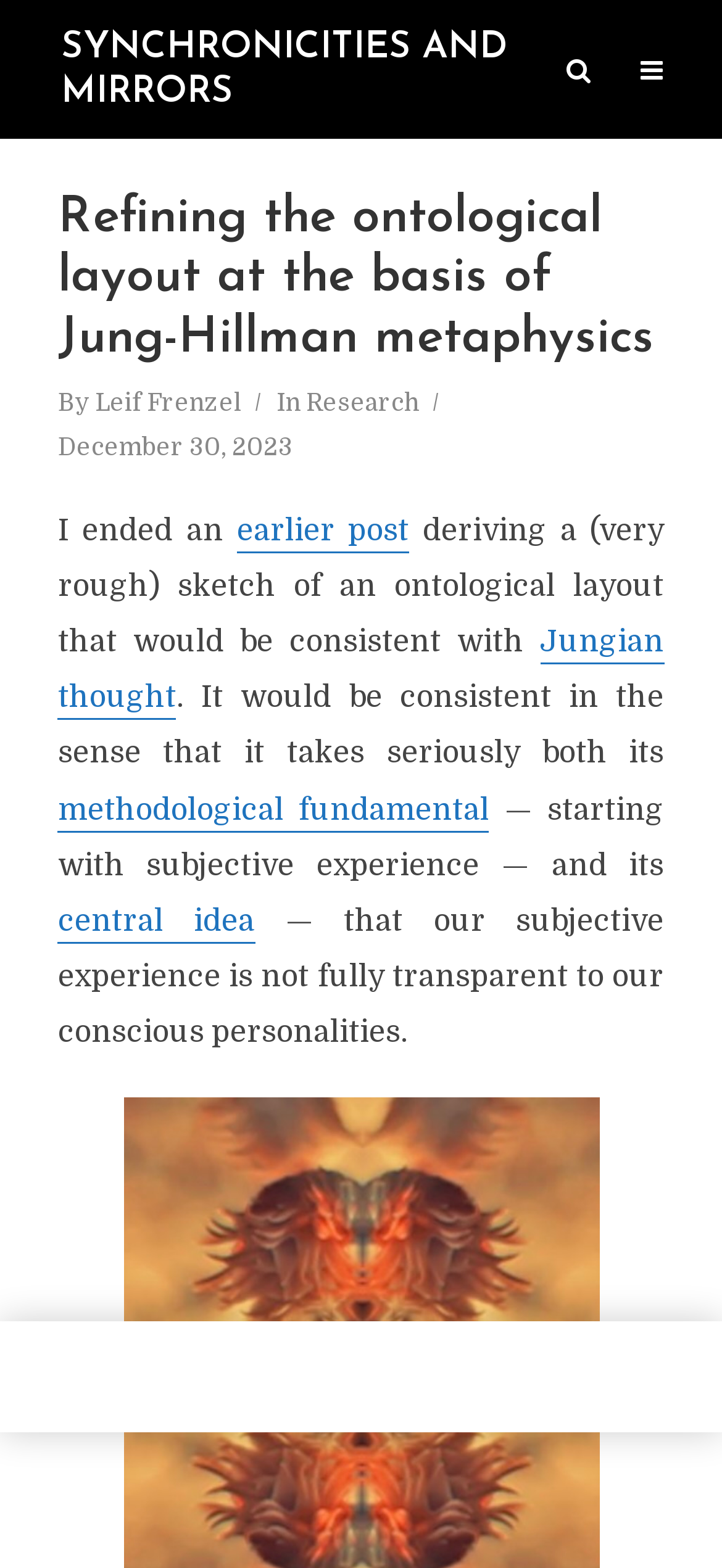Provide a thorough description of the webpage you see.

The webpage appears to be a blog post or article titled "Refining the ontological layout at the basis of Jung-Hillman metaphysics". At the top, there is a link to the website's title "SYNCHRONICITIES AND MIRRORS". Below the title, there is a header section that contains the post's title, author information, and date. The author's name, "Leif Frenzel", is linked, and the date "December 30, 2023" is displayed.

The main content of the post starts with a sentence "I ended an earlier post deriving a (very rough) sketch of an ontological layout that would be consistent with Jungian thought." The text is divided into several sections, with links to related concepts such as "earlier post", "Jungian thought", "methodological fundamental", and "central idea". The text discusses the idea of refining an ontological layout that takes into account both subjective experience and the central idea that our subjective experience is not fully transparent to our conscious personalities.

There are no images on the page, and the layout is primarily composed of text and links. The text is organized in a clear and readable manner, with headings and paragraphs that flow logically. Overall, the webpage appears to be a thoughtful and in-depth discussion of a philosophical concept.